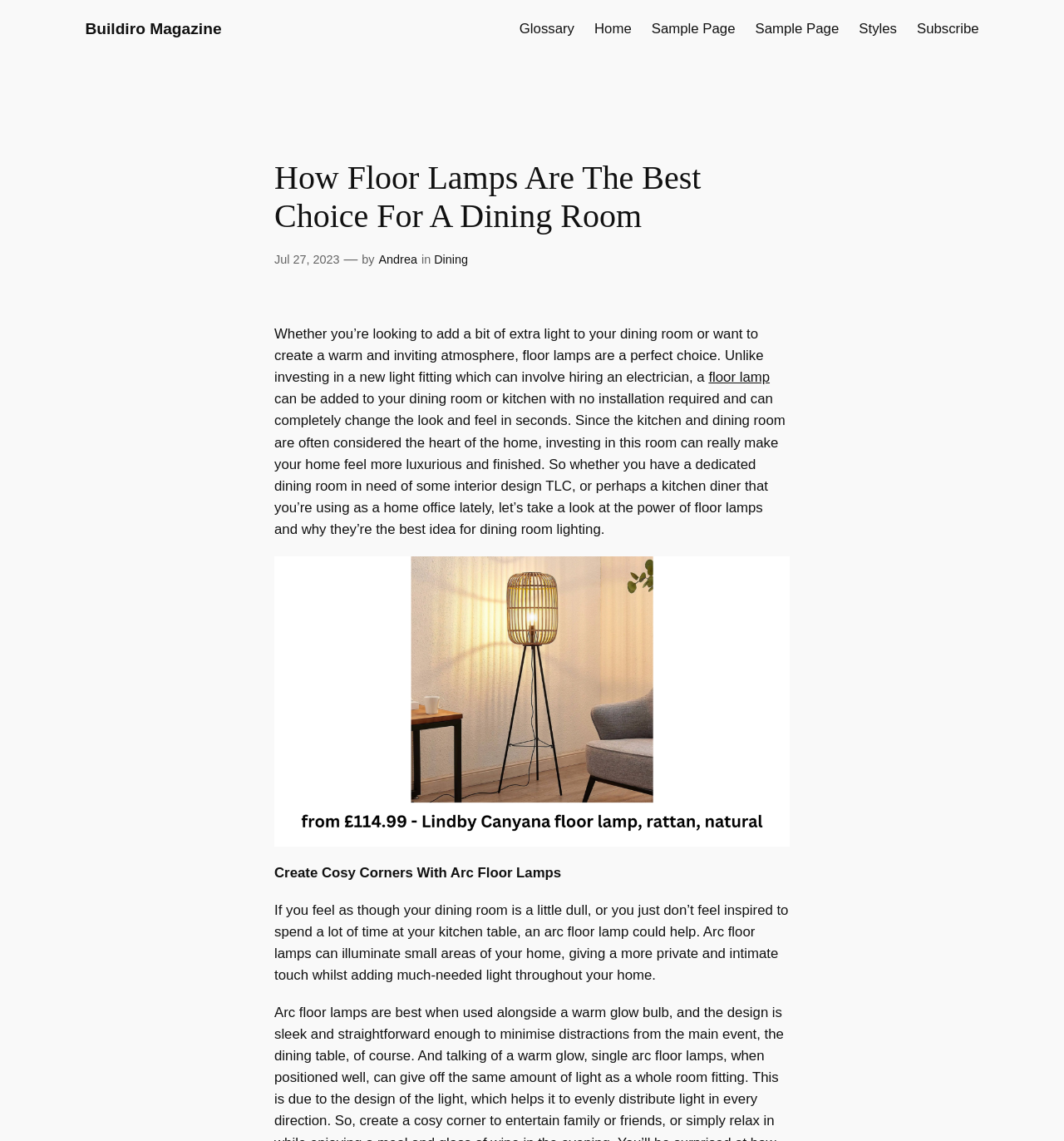Using the elements shown in the image, answer the question comprehensively: What is the benefit of using floor lamps in a dining room?

The article states that investing in floor lamps can make a home feel more luxurious and finished. This suggests that one of the benefits of using floor lamps in a dining room is that they can enhance the overall aesthetic and ambiance of the space, making it feel more luxurious and inviting.